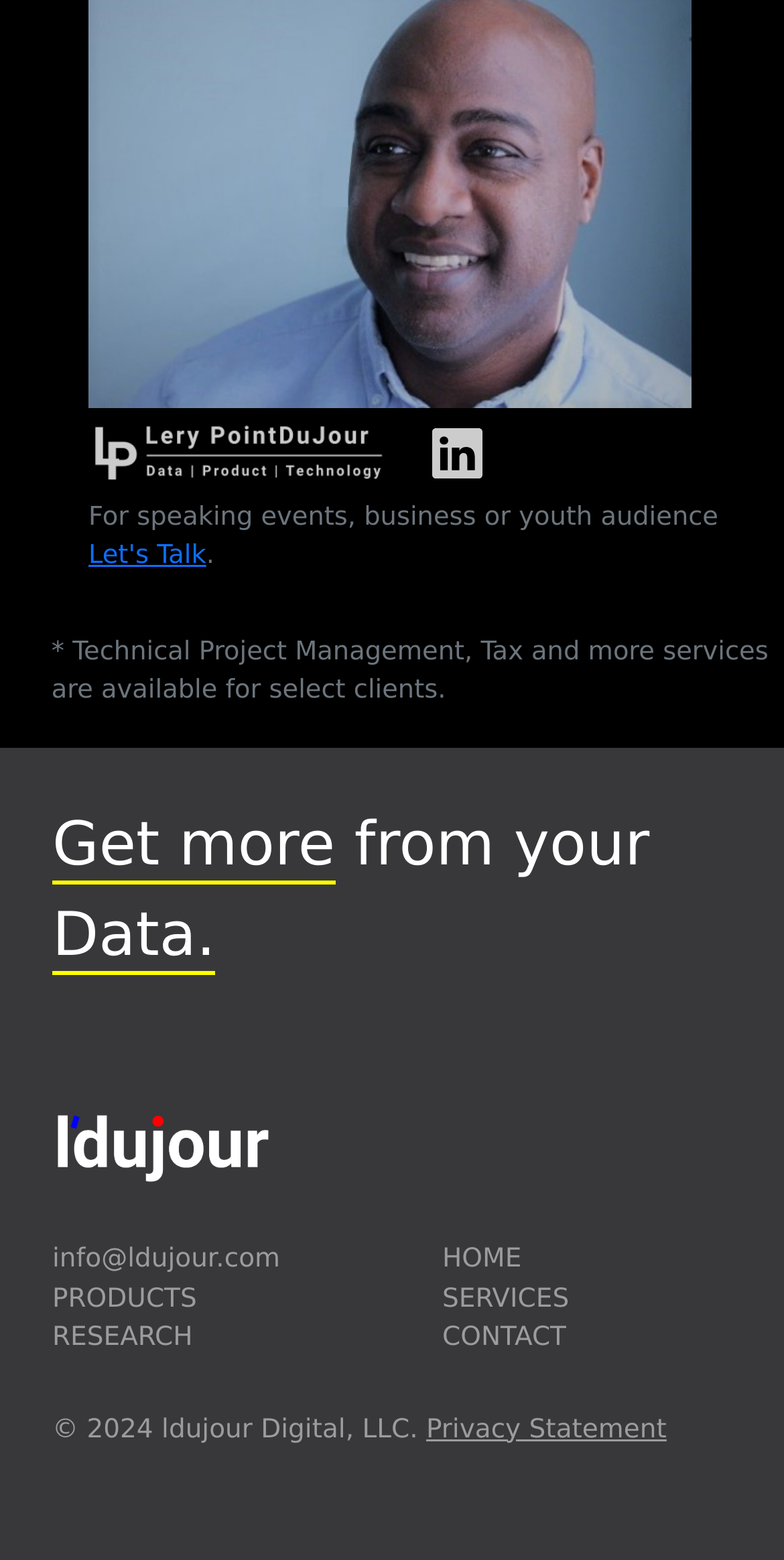Identify the bounding box coordinates for the element you need to click to achieve the following task: "Request a media kit". The coordinates must be four float values ranging from 0 to 1, formatted as [left, top, right, bottom].

None